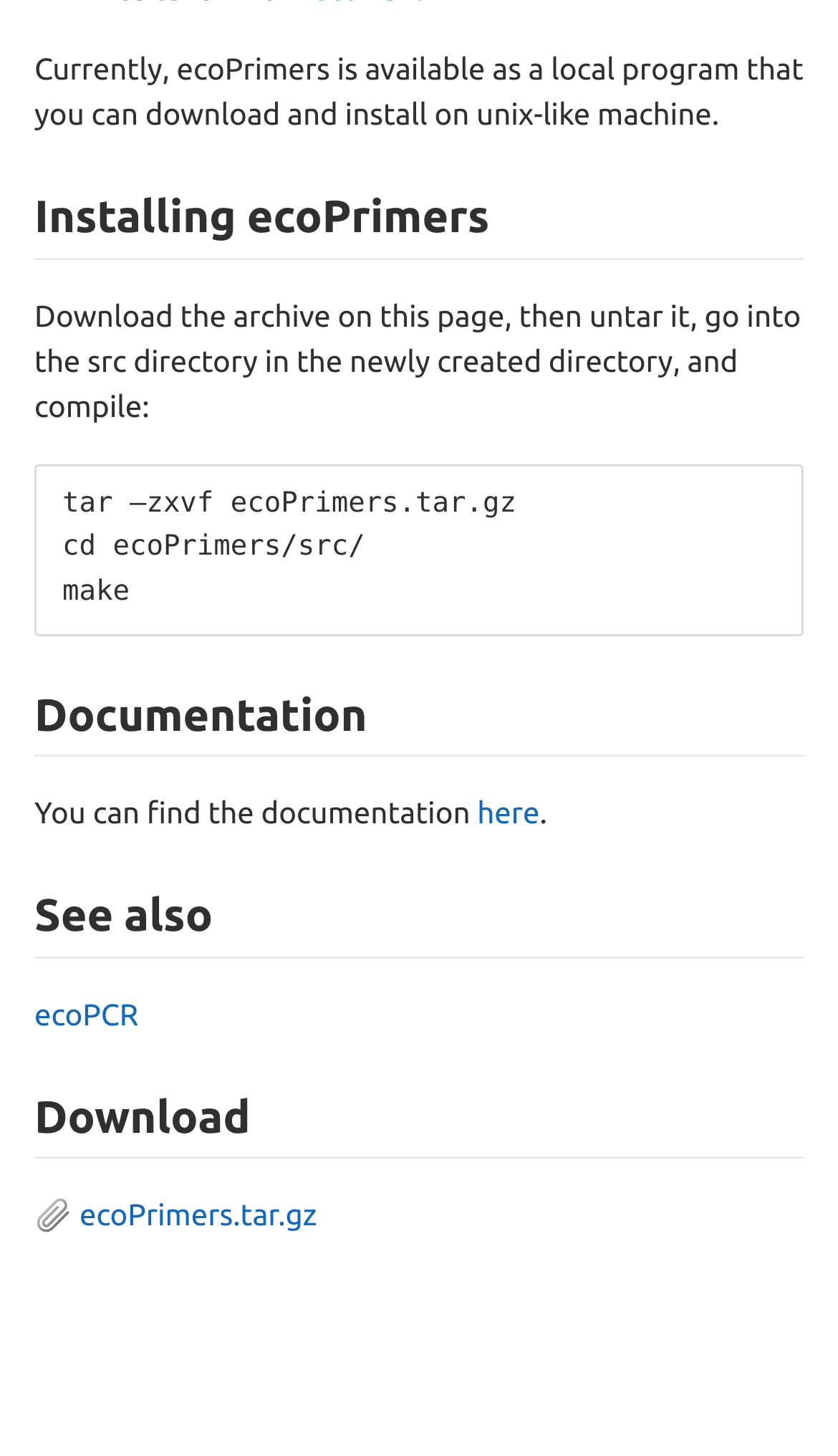Examine the image carefully and respond to the question with a detailed answer: 
What is ecoPrimers available as?

Based on the StaticText element with the text 'Currently, ecoPrimers is available as a local program that you can download and install on unix-like machine.', we can infer that ecoPrimers is available as a local program.